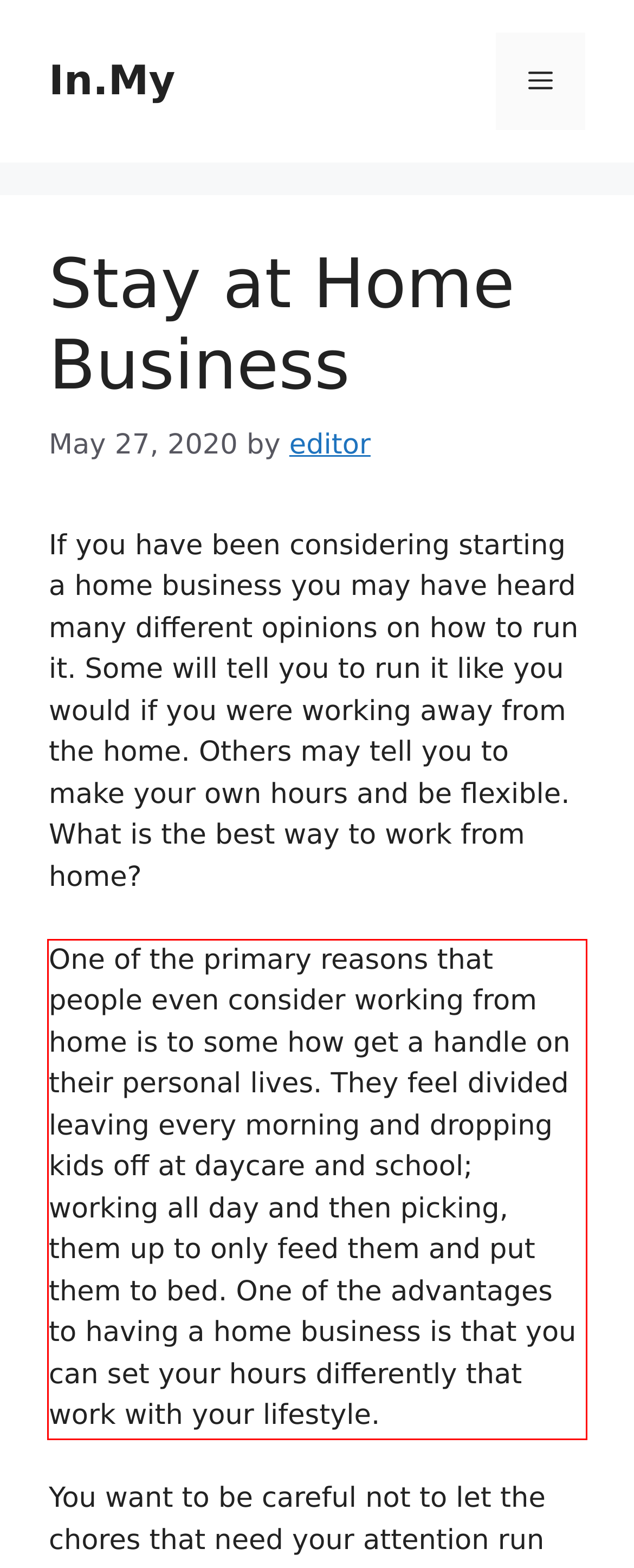Please take the screenshot of the webpage, find the red bounding box, and generate the text content that is within this red bounding box.

One of the primary reasons that people even consider working from home is to some how get a handle on their personal lives. They feel divided leaving every morning and dropping kids off at daycare and school; working all day and then picking, them up to only feed them and put them to bed. One of the advantages to having a home business is that you can set your hours differently that work with your lifestyle.